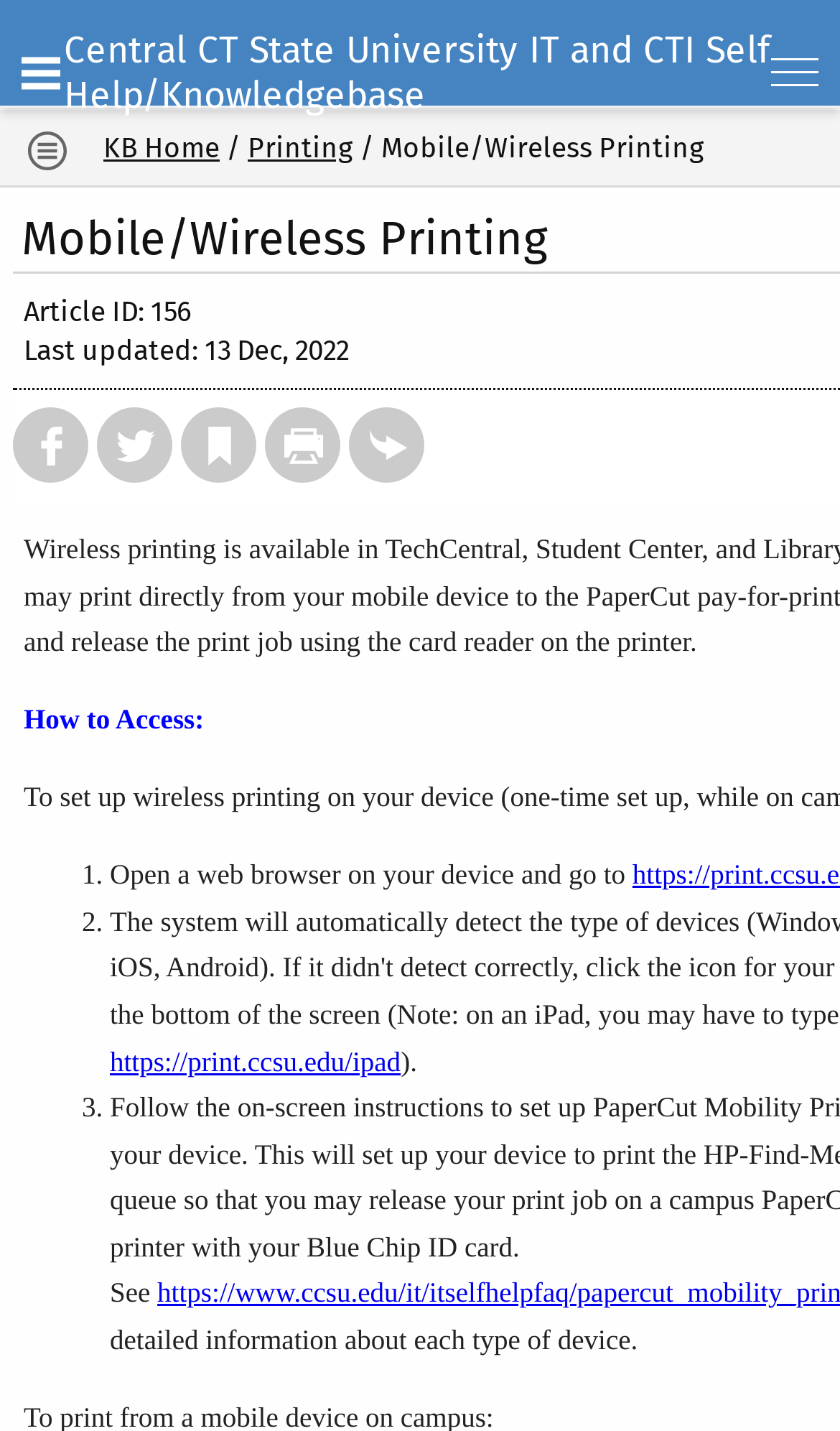When was this article last updated?
Offer a detailed and full explanation in response to the question.

The last updated date can be found in the static text element located at the top of the page, which reads 'Last updated: 13 Dec, 2022'.